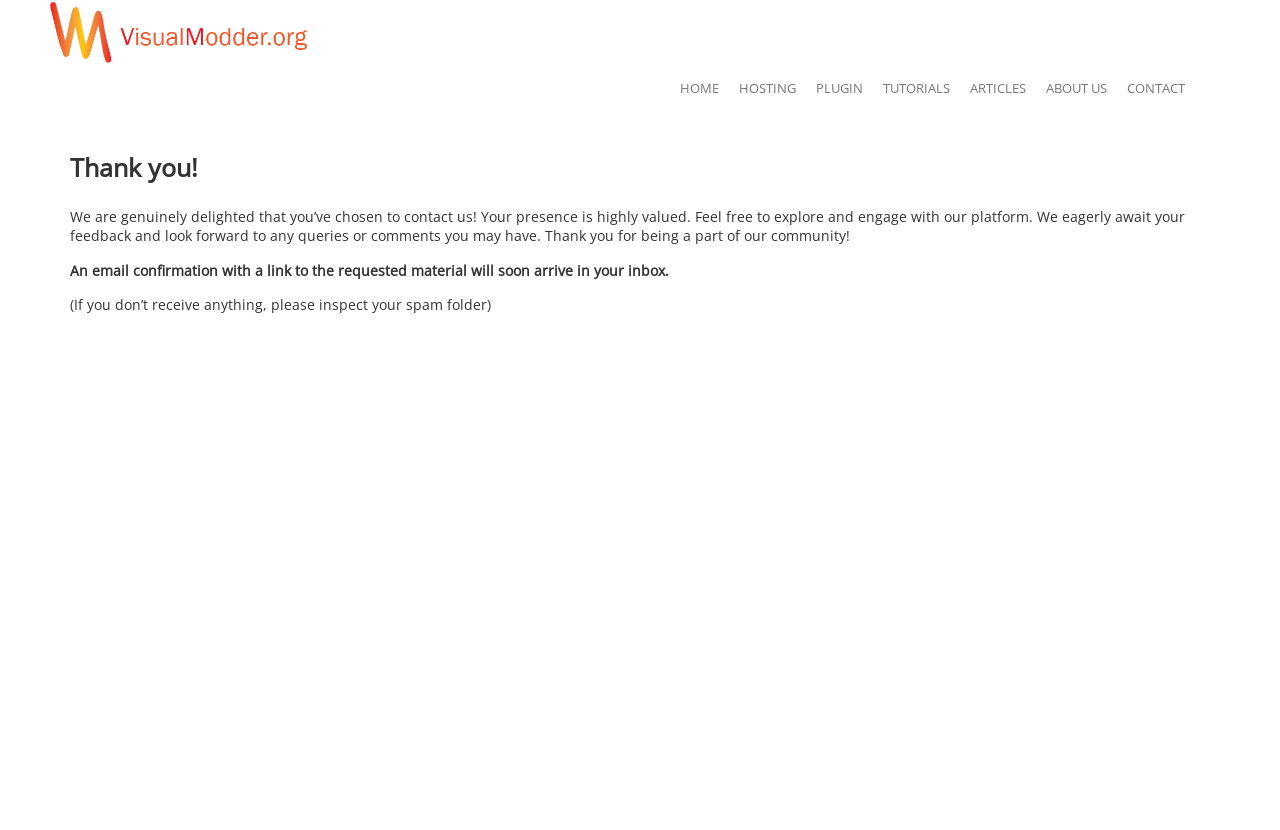Bounding box coordinates are to be given in the format (top-left x, top-left y, bottom-right x, bottom-right y). All values must be floating point numbers between 0 and 1. Provide the bounding box coordinate for the UI element described as: About Us

[0.809, 0.082, 0.873, 0.131]